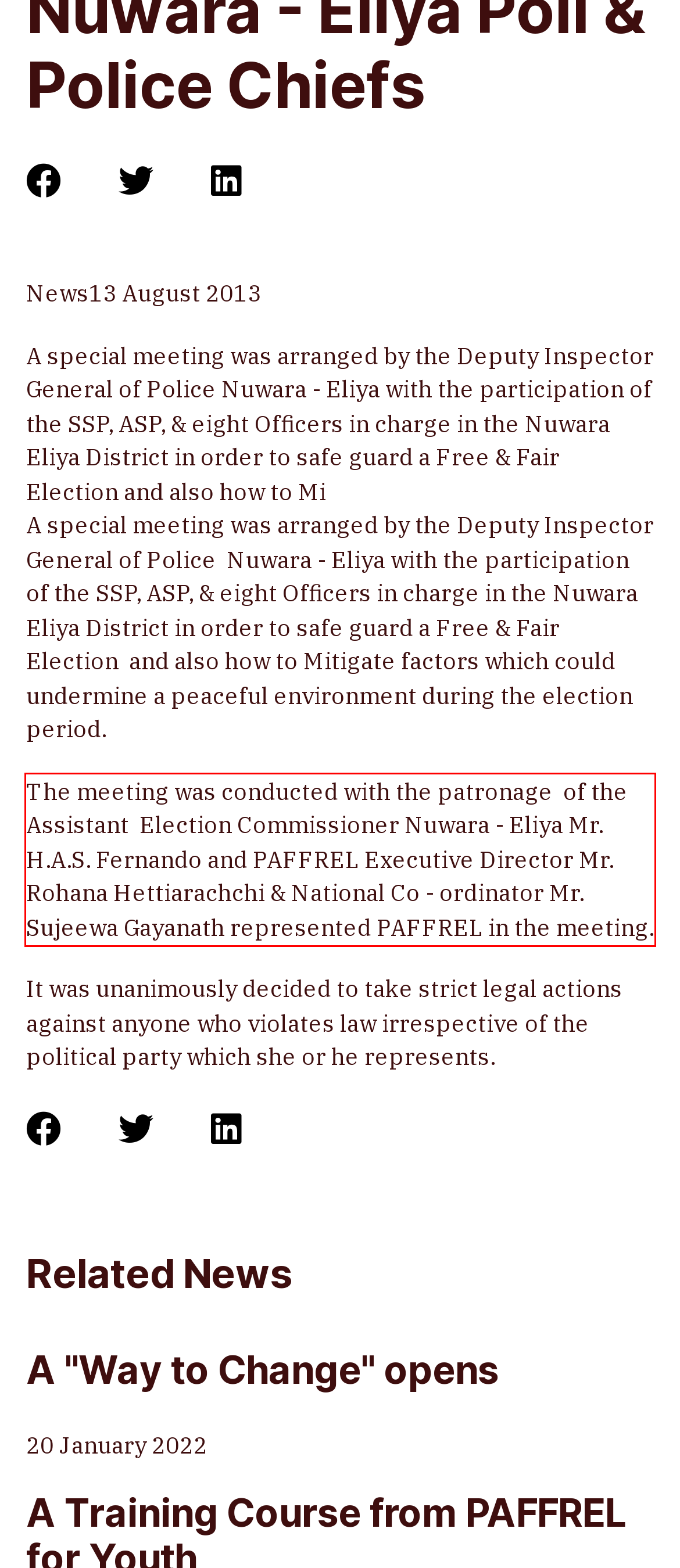Given a webpage screenshot, identify the text inside the red bounding box using OCR and extract it.

The meeting was conducted with the patronage of the Assistant Election Commissioner Nuwara - Eliya Mr. H.A.S. Fernando and PAFFREL Executive Director Mr. Rohana Hettiarachchi & National Co - ordinator Mr. Sujeewa Gayanath represented PAFFREL in the meeting.